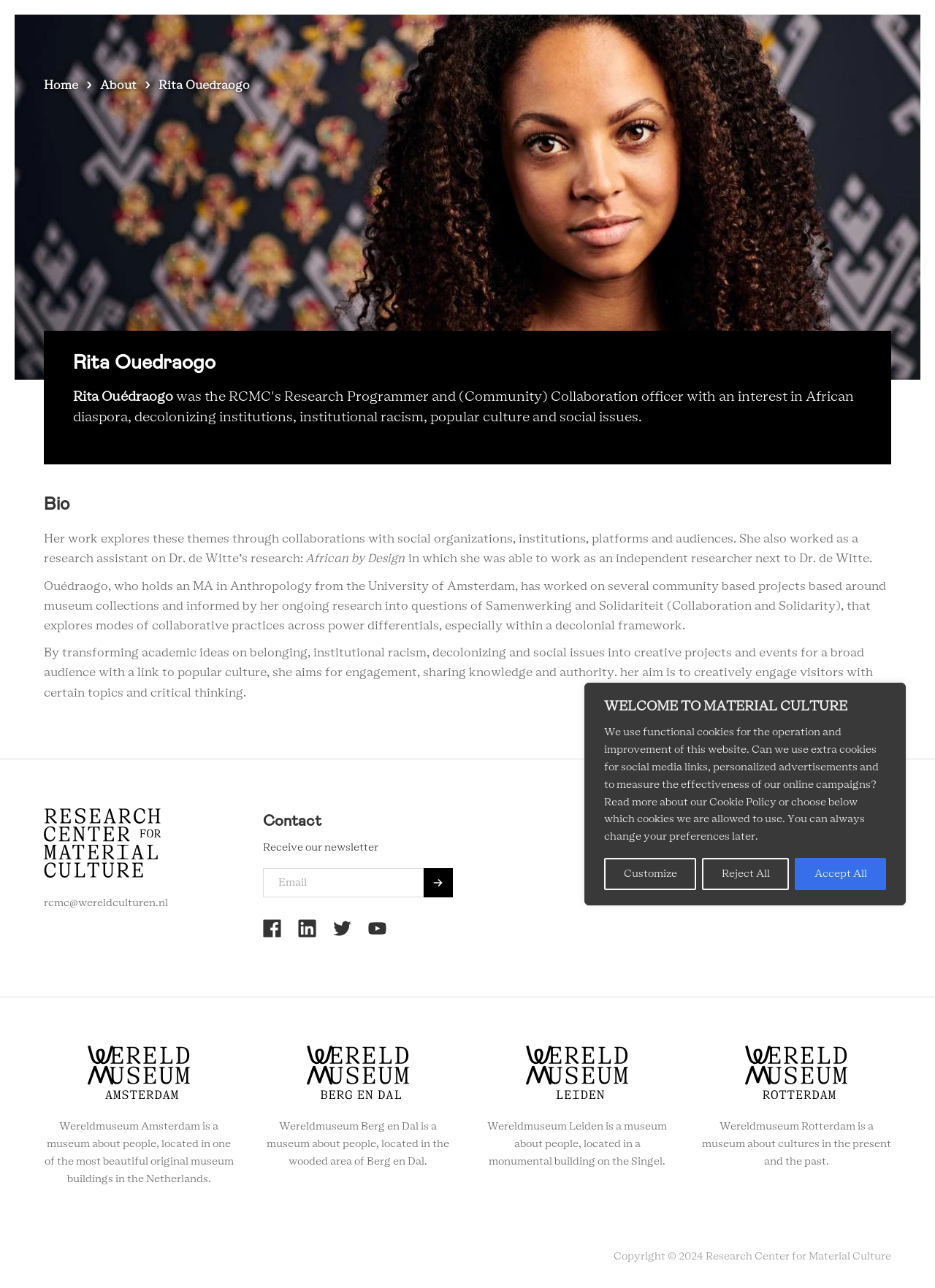Provide the bounding box coordinates of the HTML element described by the text: "name="search_query" placeholder="Type your search query"". The coordinates should be in the format [left, top, right, bottom] with values between 0 and 1.

[0.781, 0.017, 0.828, 0.04]